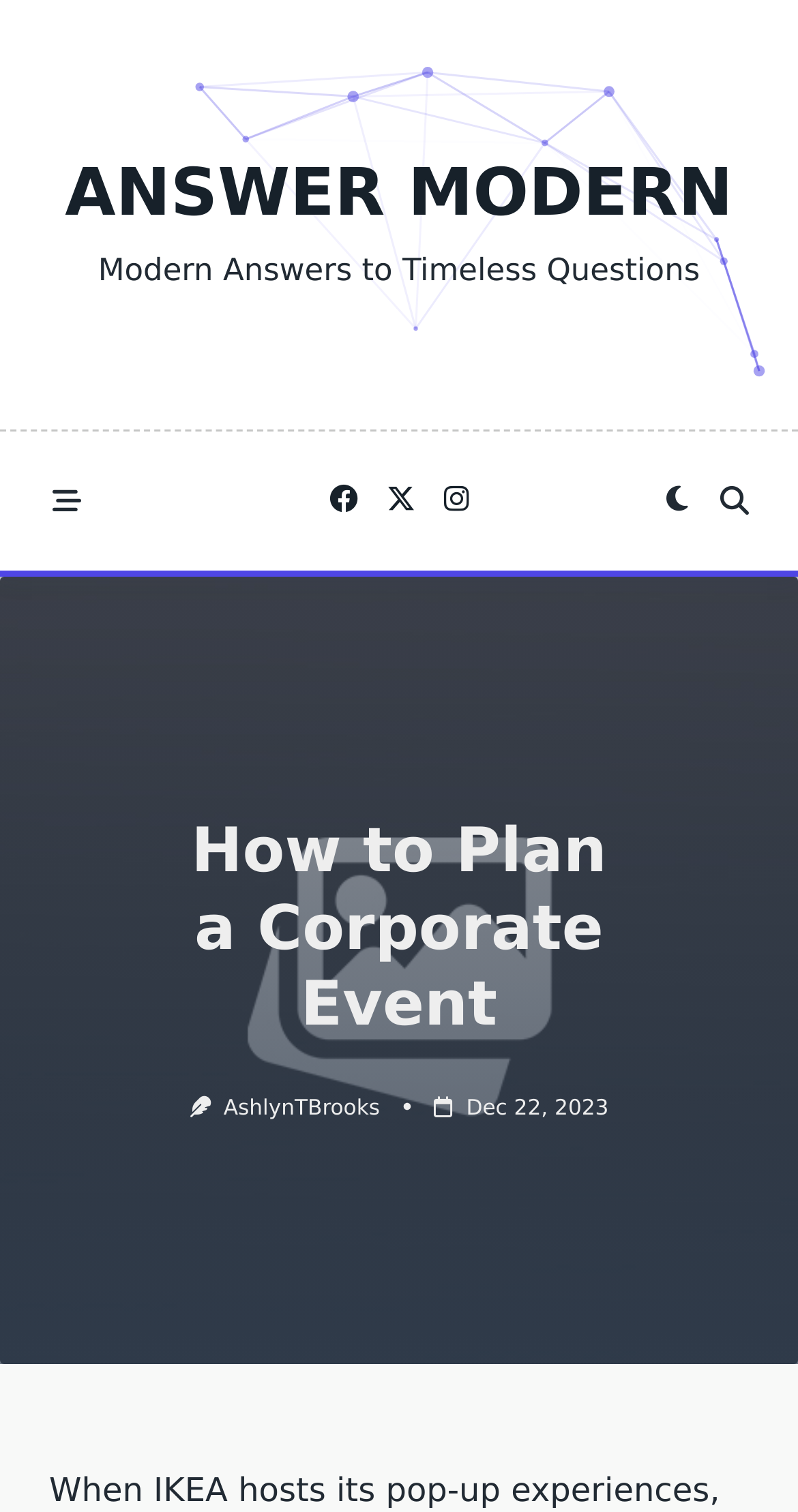What is the name of the company?
Please provide a single word or phrase as your answer based on the screenshot.

Answer Modern